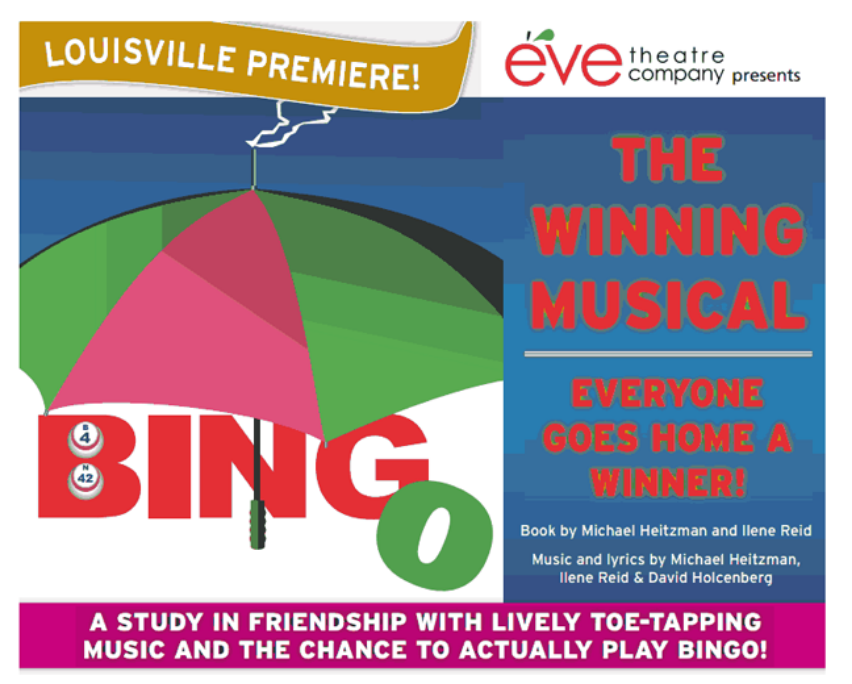Who wrote the book for the musical?
Utilize the image to construct a detailed and well-explained answer.

The creative credits listed on the poster indicate that the book for the musical was written by Michael Heitzman and Ilene Reid, in addition to their work on the music and lyrics with David Holcenberg.